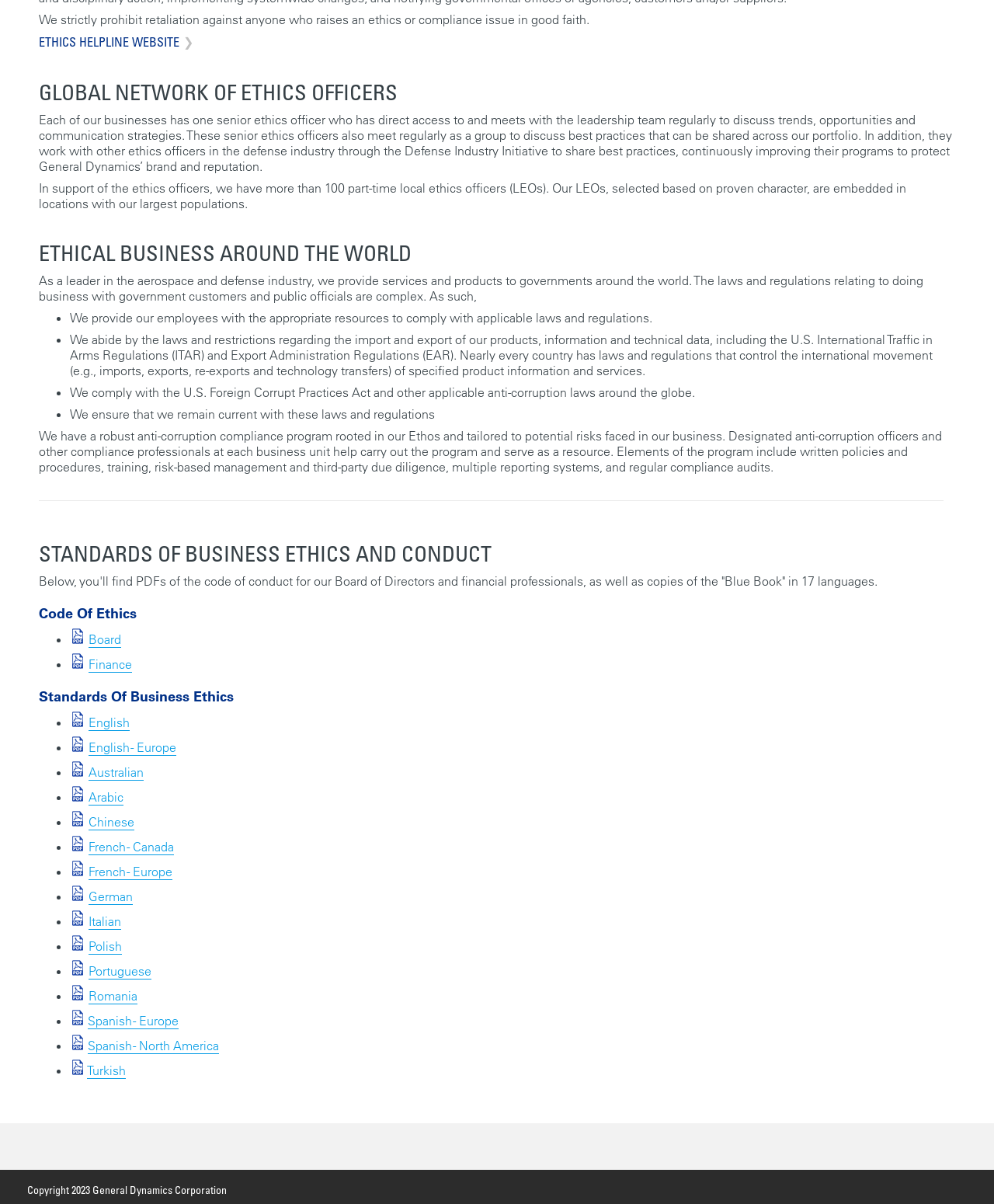Identify the bounding box of the UI component described as: "Portuguese".

[0.089, 0.8, 0.152, 0.814]